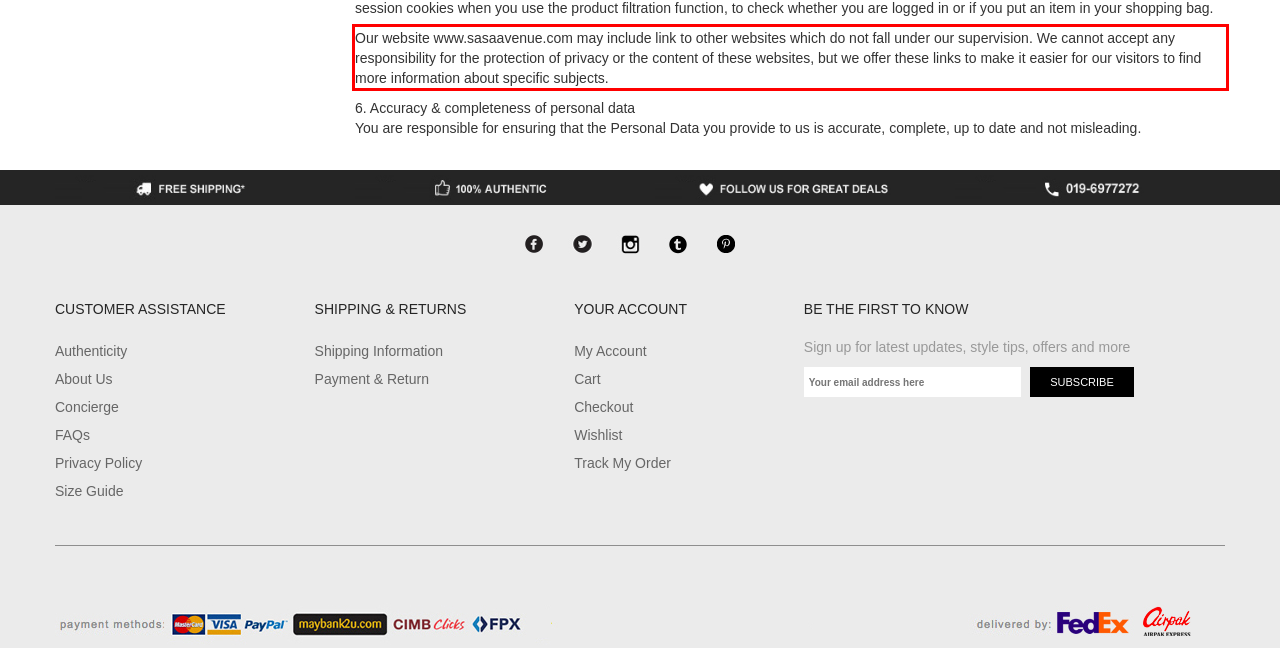By examining the provided screenshot of a webpage, recognize the text within the red bounding box and generate its text content.

Our website www.sasaavenue.com may include link to other websites which do not fall under our supervision. We cannot accept any responsibility for the protection of privacy or the content of these websites, but we offer these links to make it easier for our visitors to find more information about specific subjects.